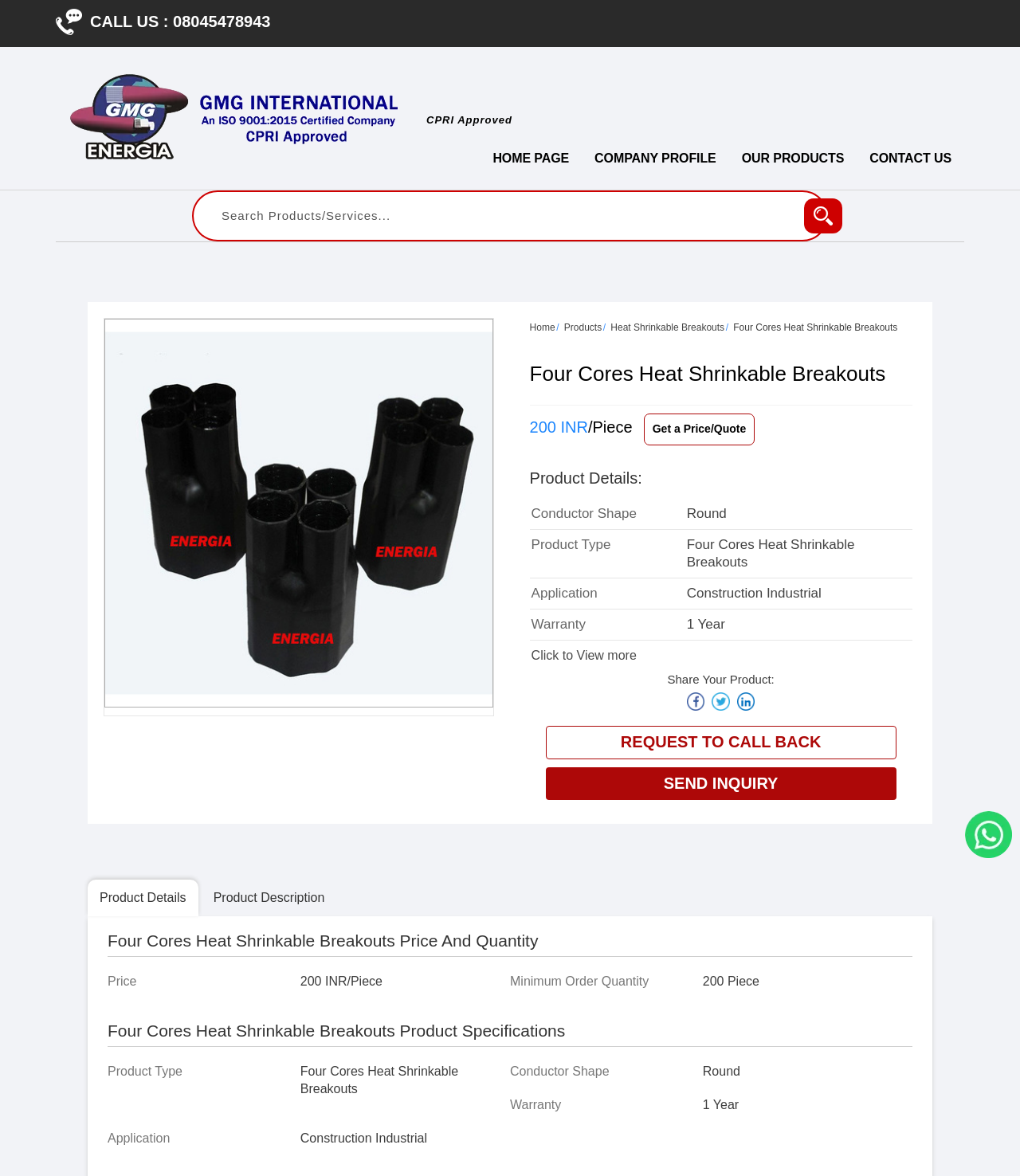Please specify the bounding box coordinates of the clickable region to carry out the following instruction: "Click to view more product details". The coordinates should be four float numbers between 0 and 1, in the format [left, top, right, bottom].

[0.521, 0.55, 0.624, 0.565]